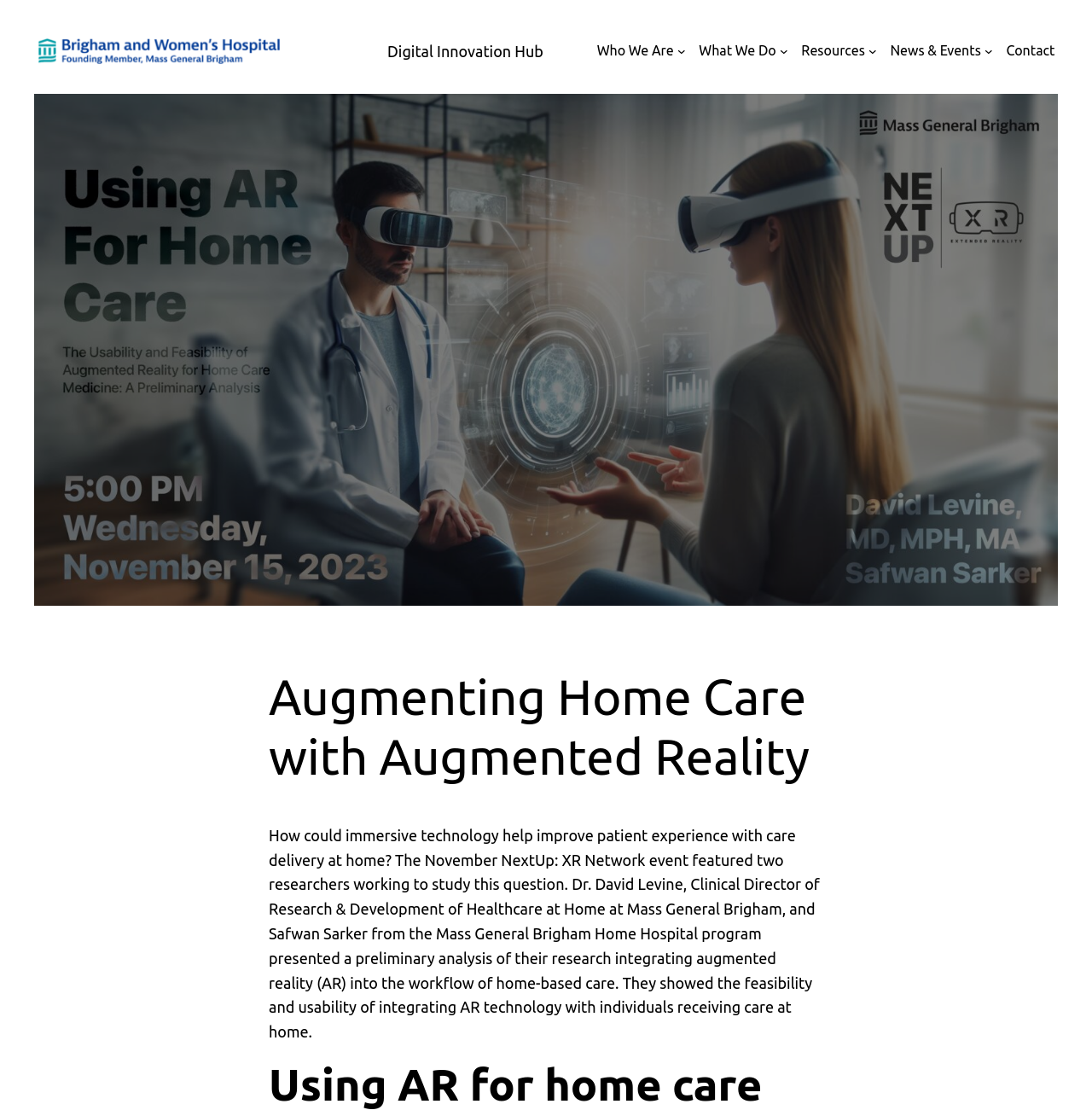How many images are on the webpage?
Look at the image and respond with a one-word or short phrase answer.

2